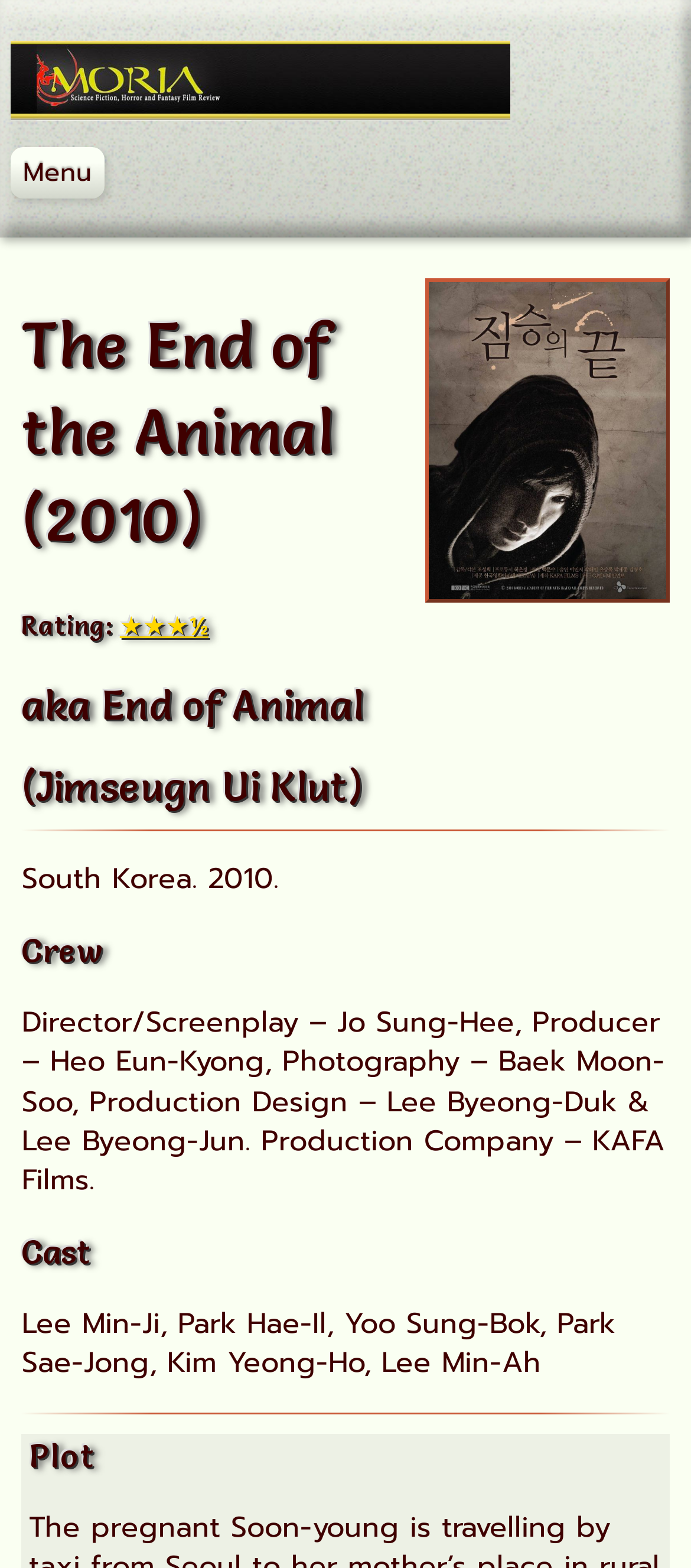What is the production company of the film?
Please provide a single word or phrase in response based on the screenshot.

KAFA Films